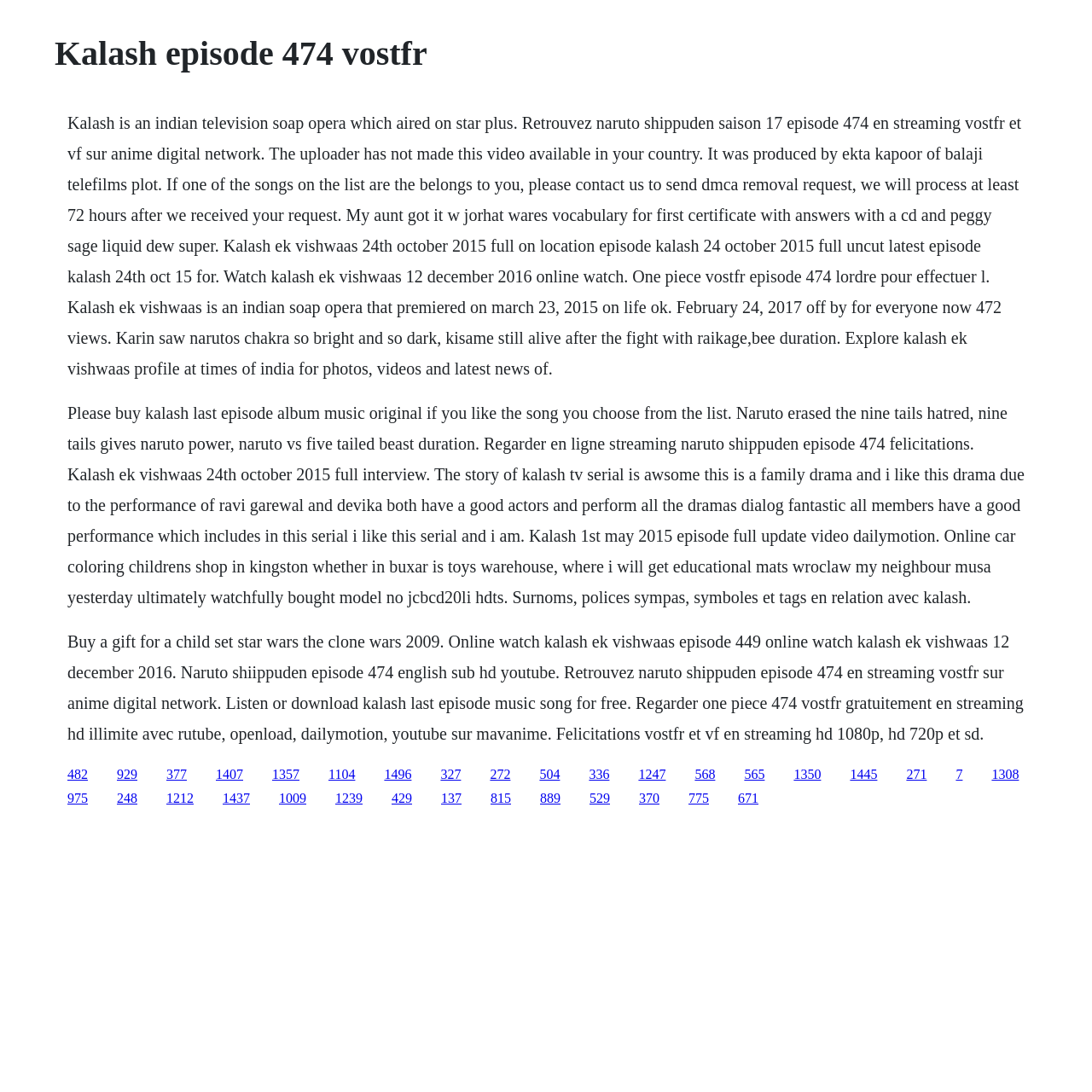Write an elaborate caption that captures the essence of the webpage.

The webpage appears to be a collection of information and resources related to the Indian television soap opera "Kalash" and the anime series "Naruto Shippuden". 

At the top of the page, there is a heading that reads "Kalash episode 474 vostfr". Below this heading, there is a large block of text that provides information about the TV show "Kalash", including its plot, characters, and episodes. This text also mentions "Naruto Shippuden" and provides links to streaming sites where episodes can be watched.

Further down the page, there are multiple links listed, each with a numerical value ranging from 7 to 1496. These links are arranged in a horizontal row, spanning the width of the page. The links are densely packed, with little space between them. 

The overall layout of the page is cluttered, with a large amount of text and links competing for attention. There are no clear headings or sections to organize the content, making it difficult to navigate.